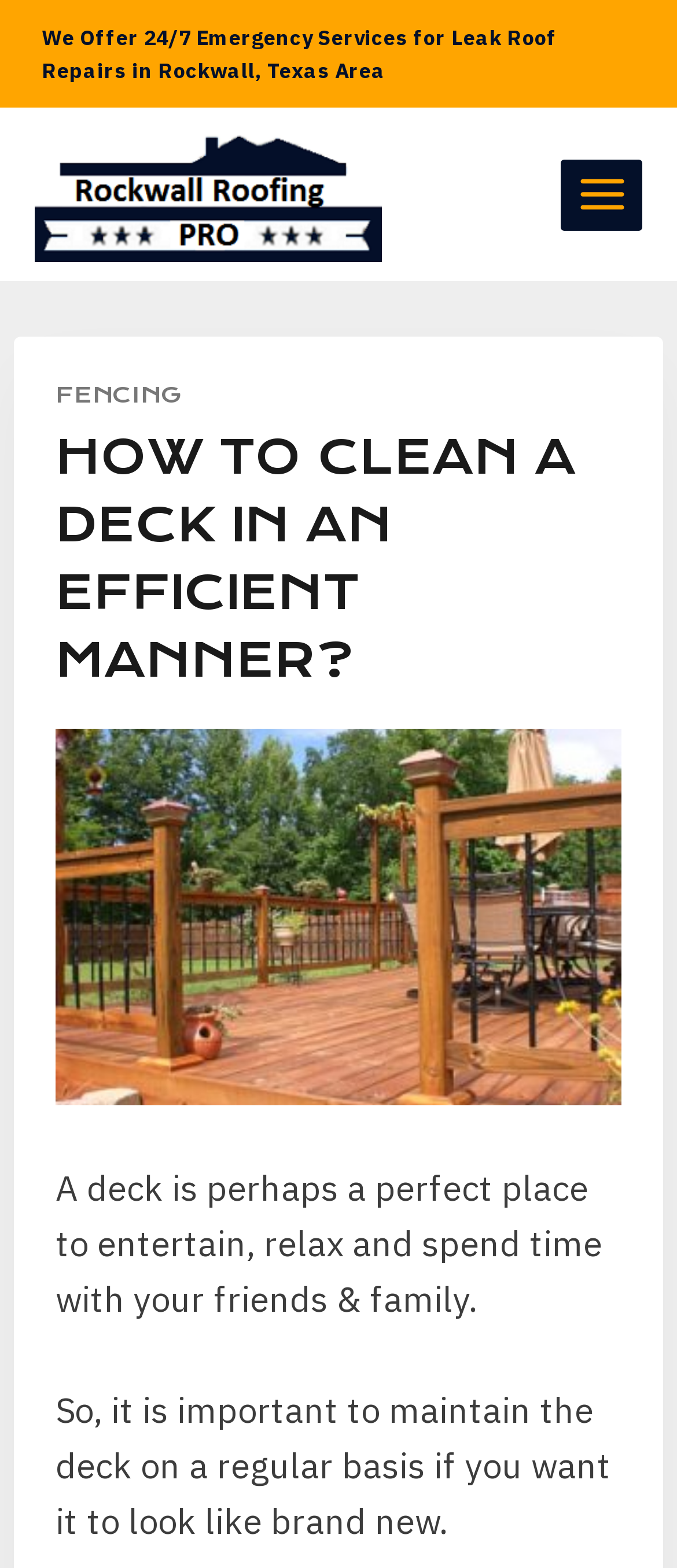Find the bounding box of the UI element described as follows: "admin".

None